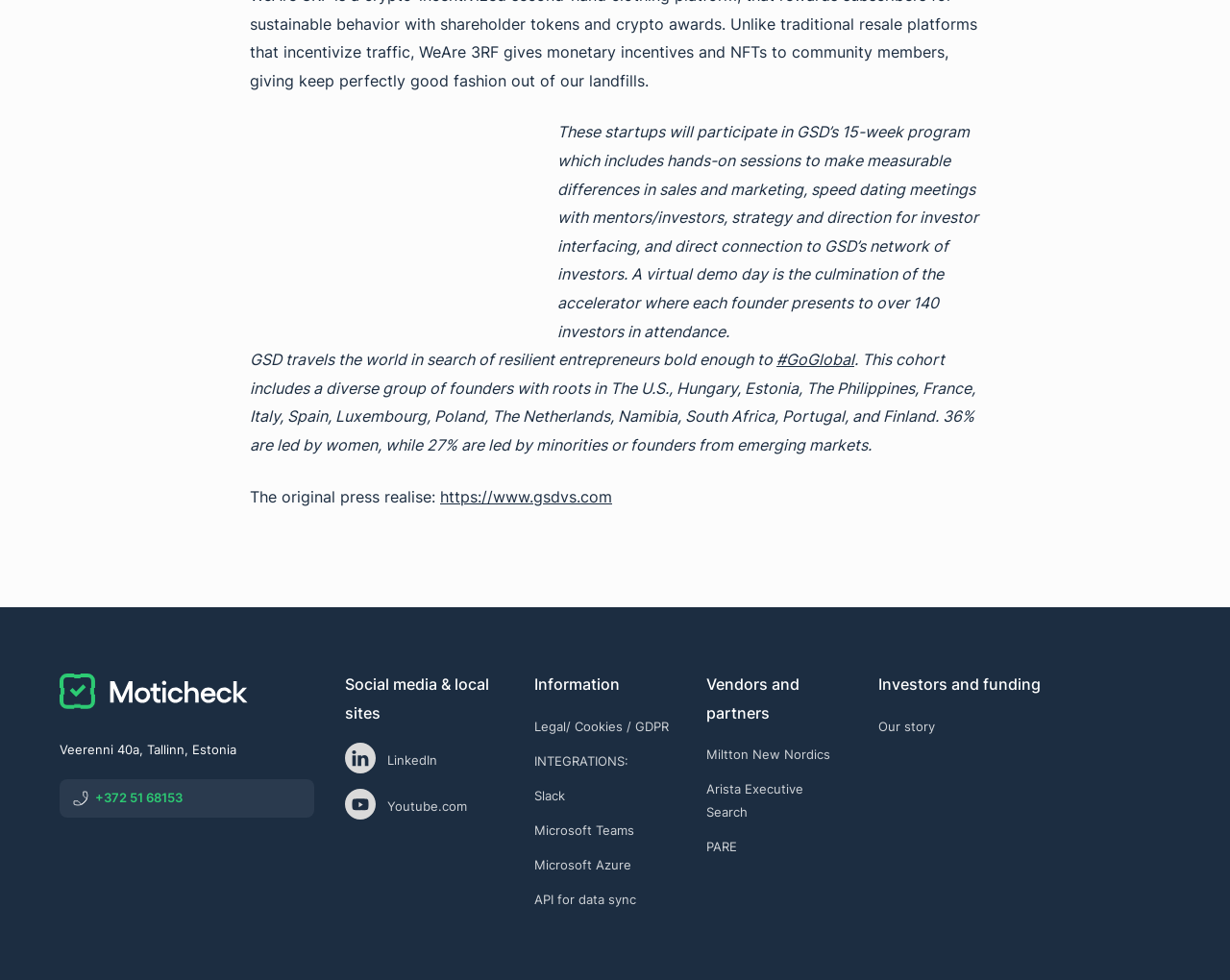Answer the following query concisely with a single word or phrase:
What is the focus of GSD's 15-week program?

Sales and marketing